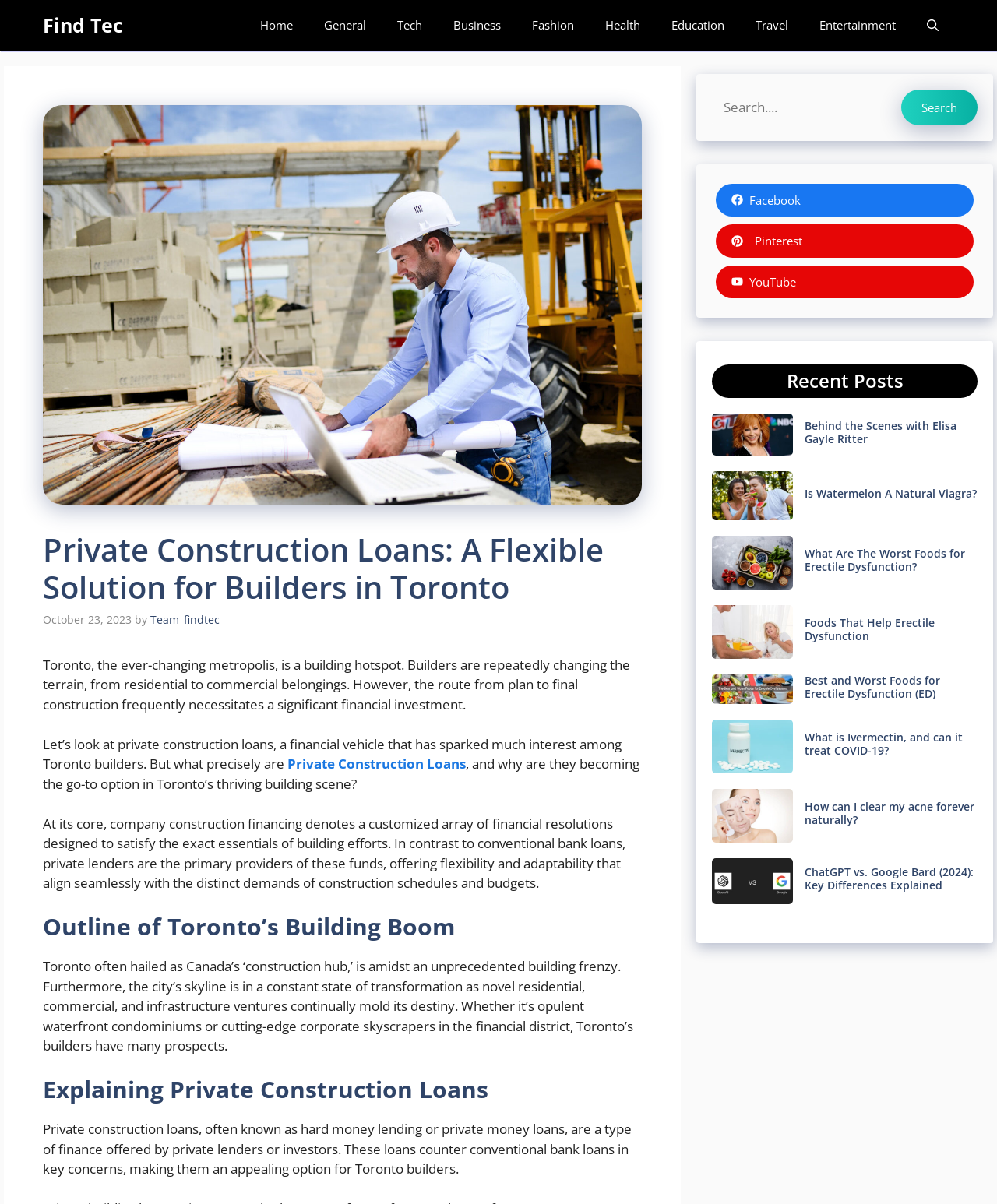Review the image closely and give a comprehensive answer to the question: What is the current state of Toronto's building scene?

According to the webpage, Toronto is amidst an unprecedented building frenzy, with the city's skyline constantly changing as novel residential, commercial, and infrastructure ventures continually mold its destiny.